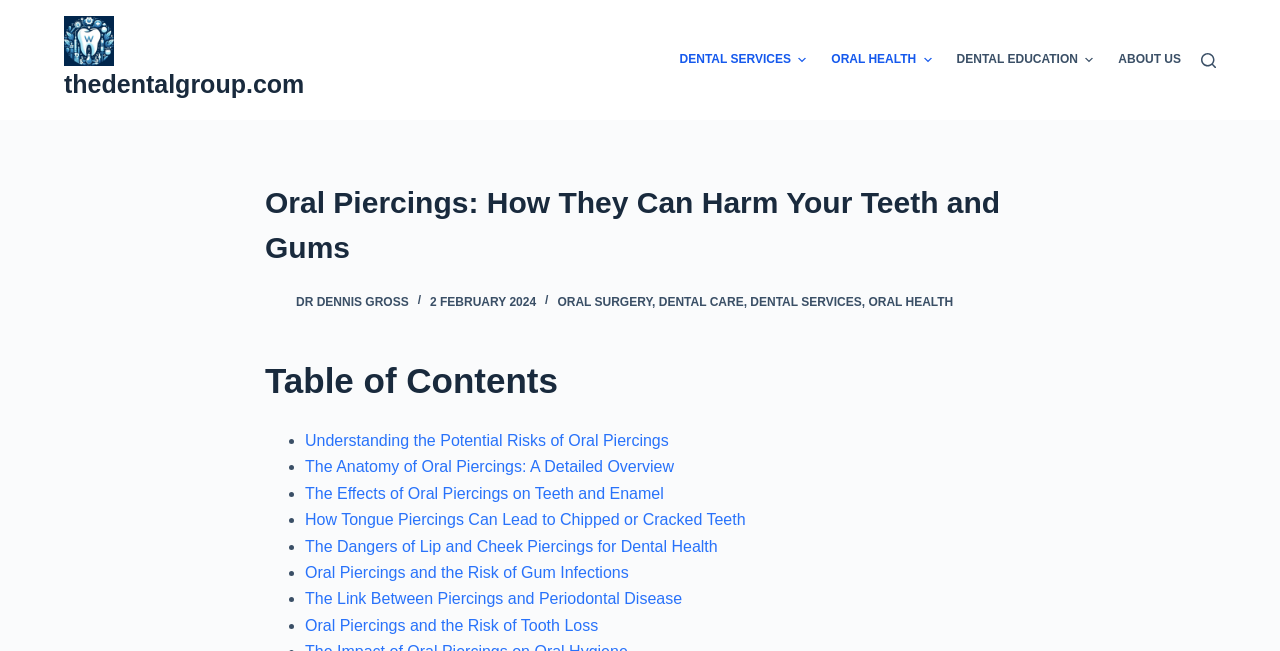Provide a short answer using a single word or phrase for the following question: 
What is the date of the article?

2 FEBRUARY 2024